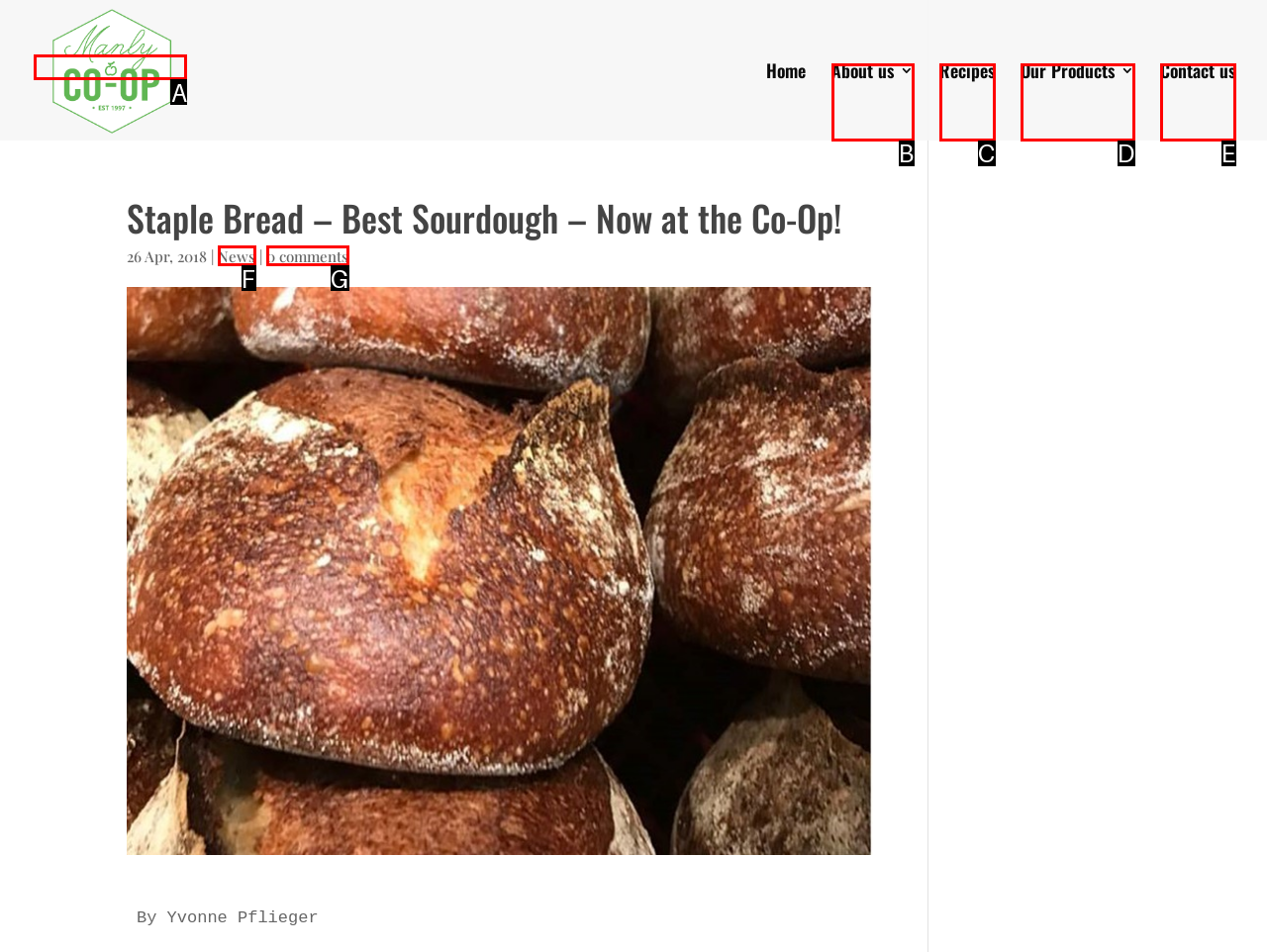Identify the HTML element that best matches the description: Contact us. Provide your answer by selecting the corresponding letter from the given options.

E